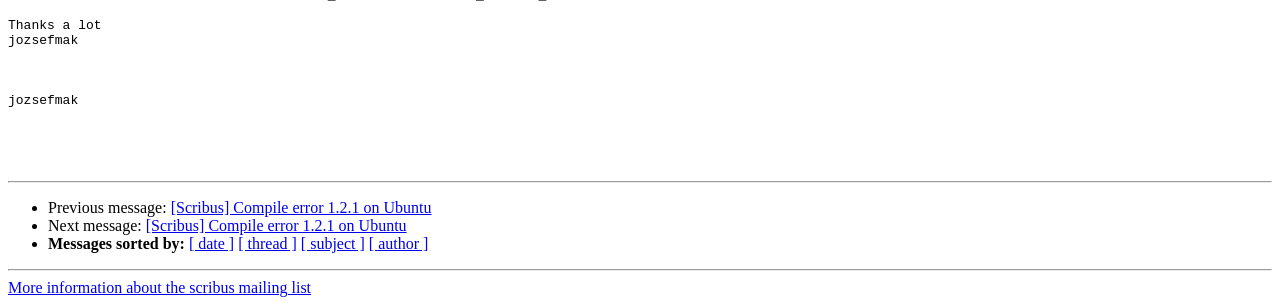Given the element description: "contact me", predict the bounding box coordinates of the UI element it refers to, using four float numbers between 0 and 1, i.e., [left, top, right, bottom].

None